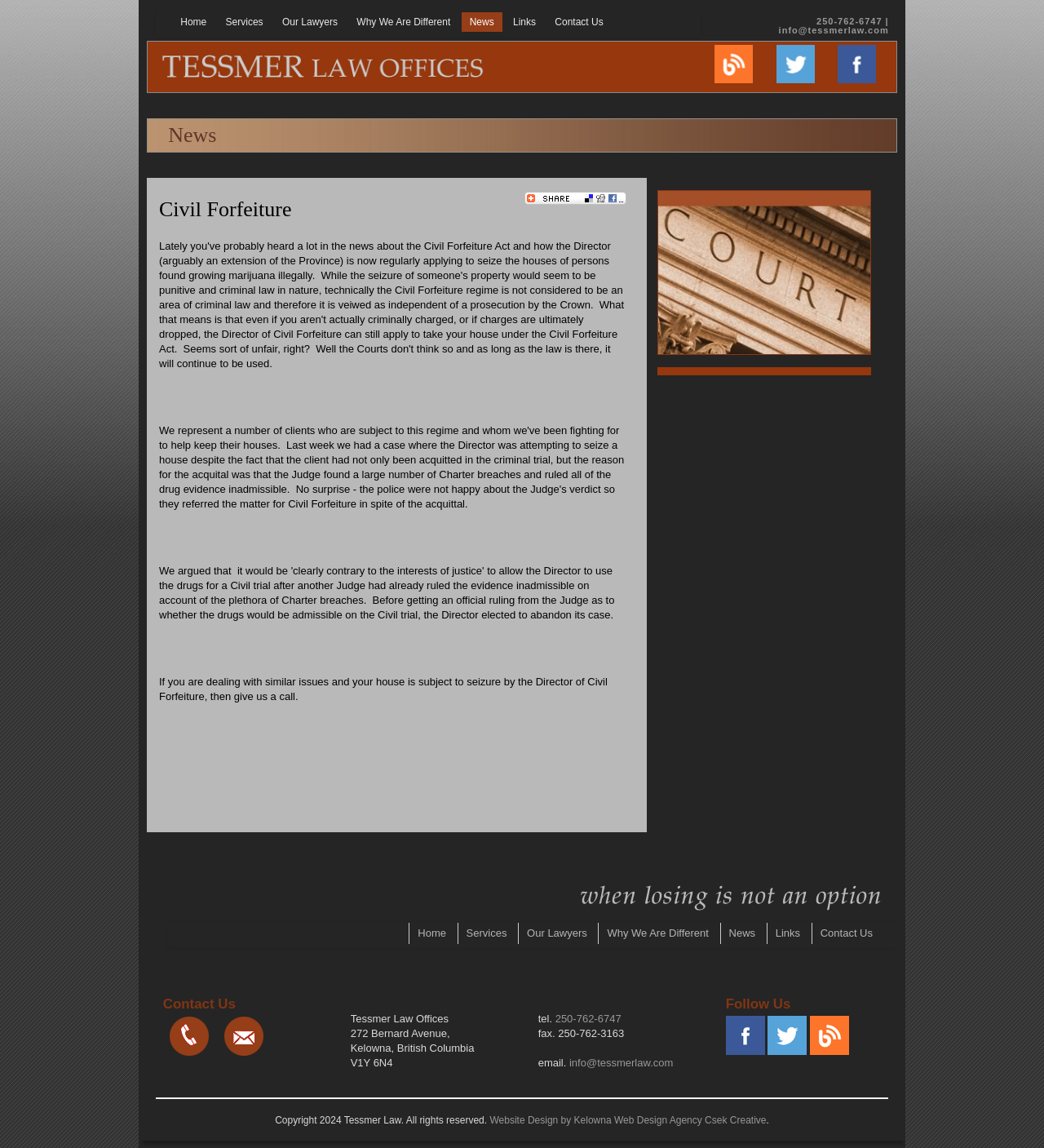Please respond to the question using a single word or phrase:
What is the name of the law firm?

Tessmer Law Offices